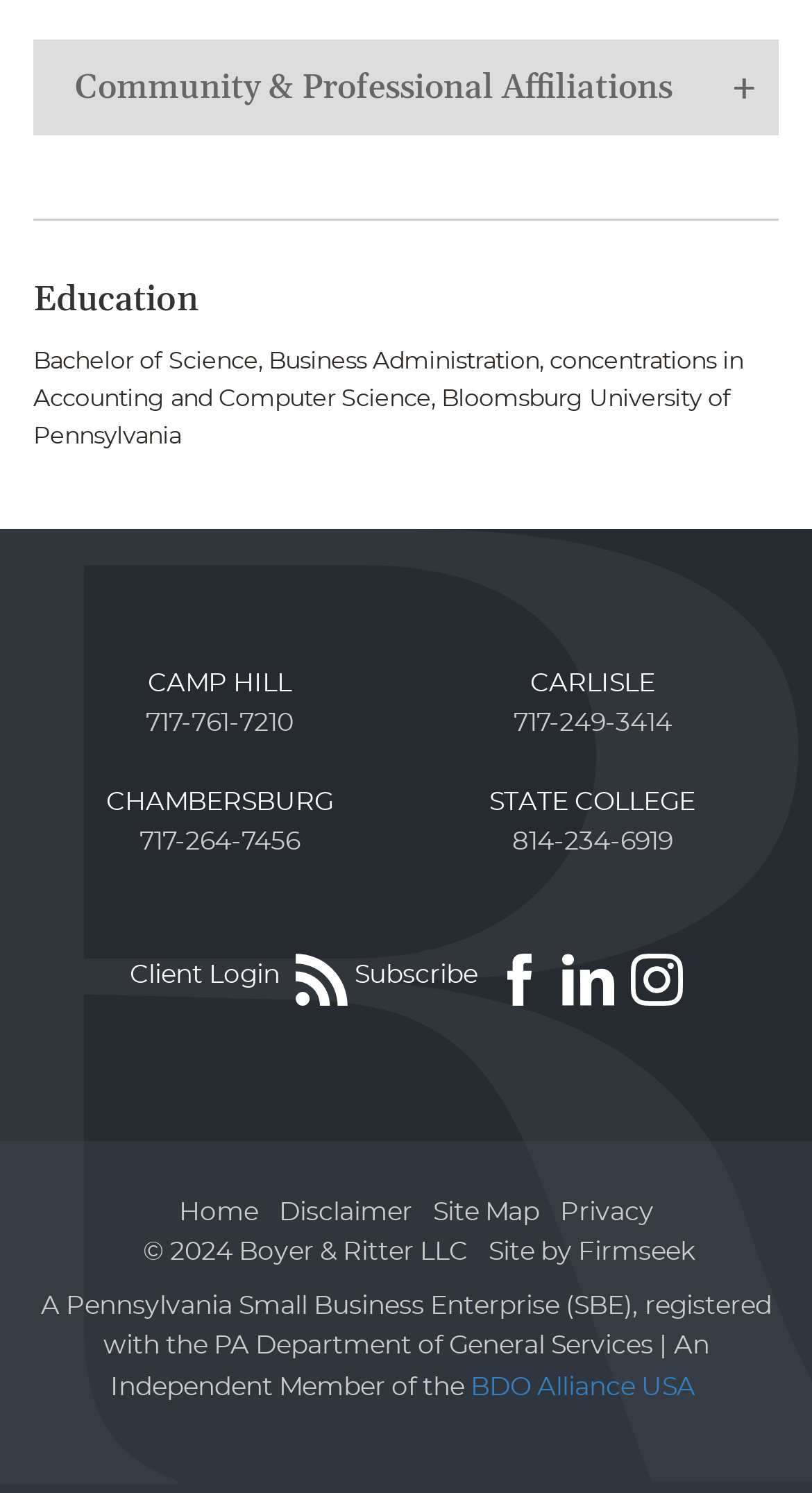Determine the bounding box coordinates for the element that should be clicked to follow this instruction: "Open media library". The coordinates should be given as four float numbers between 0 and 1, in the format [left, top, right, bottom].

None